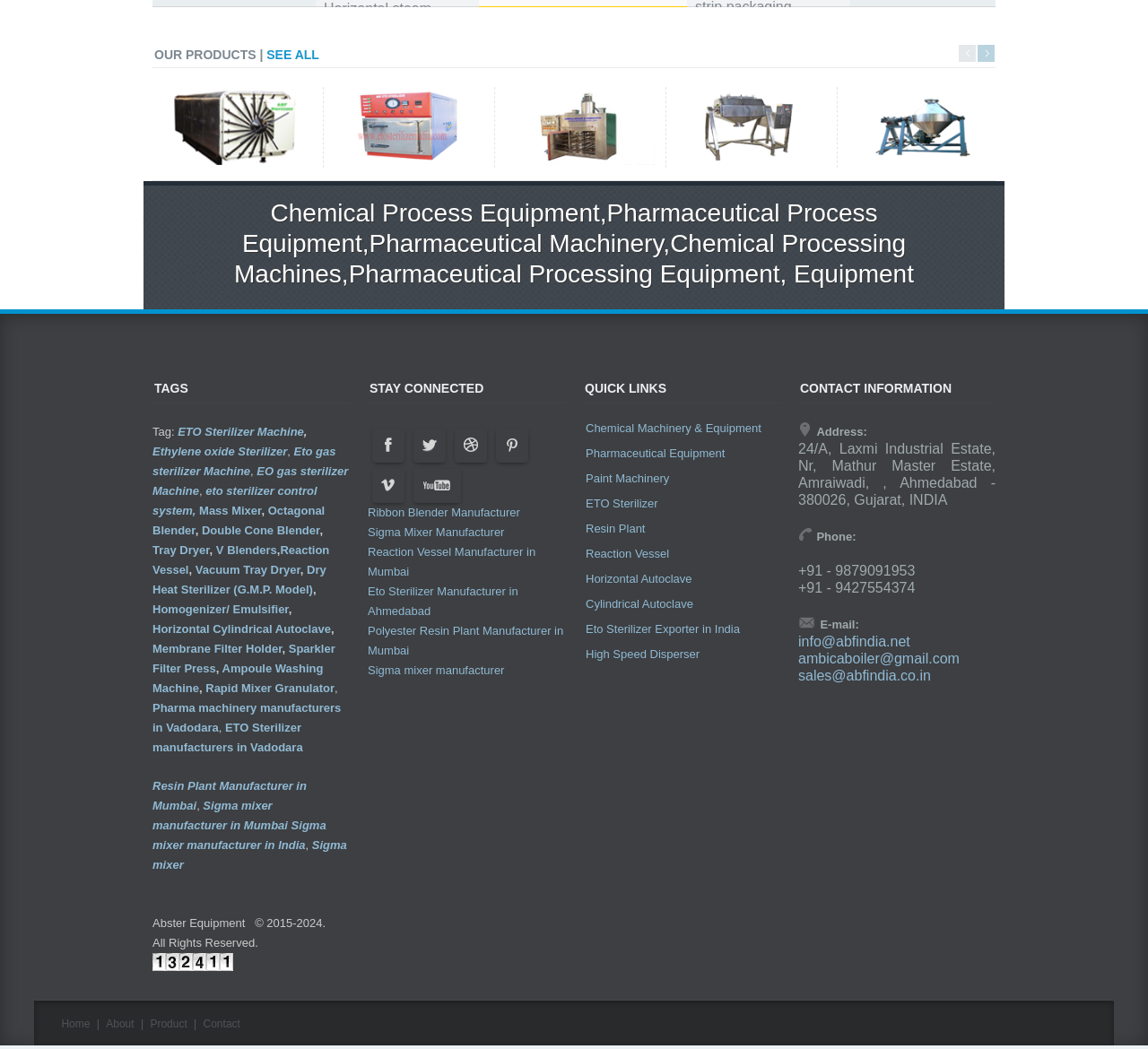Determine the bounding box coordinates of the area to click in order to meet this instruction: "View ETO Sterilizer Machine".

[0.155, 0.405, 0.265, 0.418]